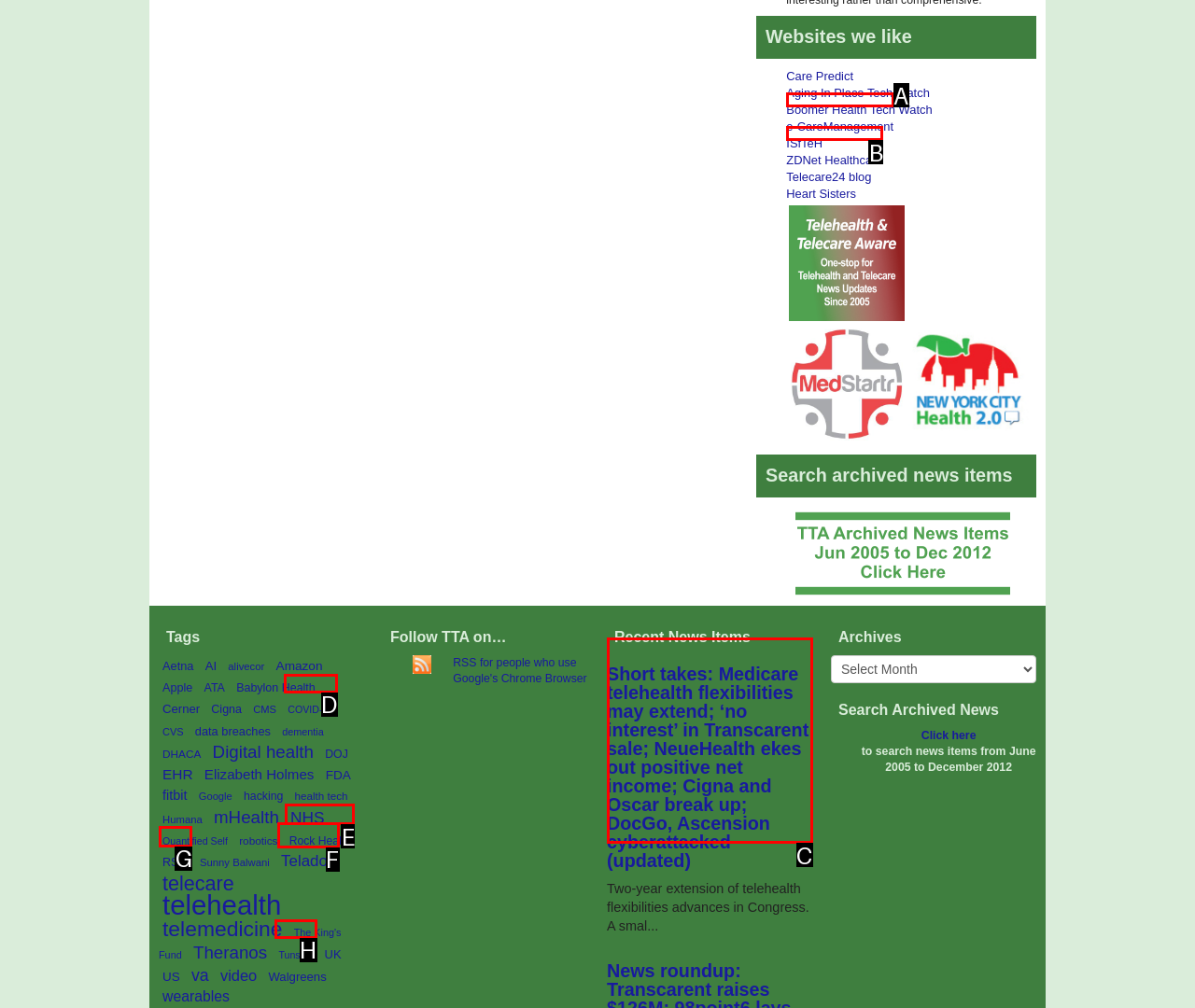Given the task: View 'Short takes: Medicare telehealth flexibilities may extend; ‘no interest’ in Transcarent sale; NeueHealth ekes out positive net income; Cigna and Oscar break up; DocGo, Ascension cyberattacked (updated)', indicate which boxed UI element should be clicked. Provide your answer using the letter associated with the correct choice.

C